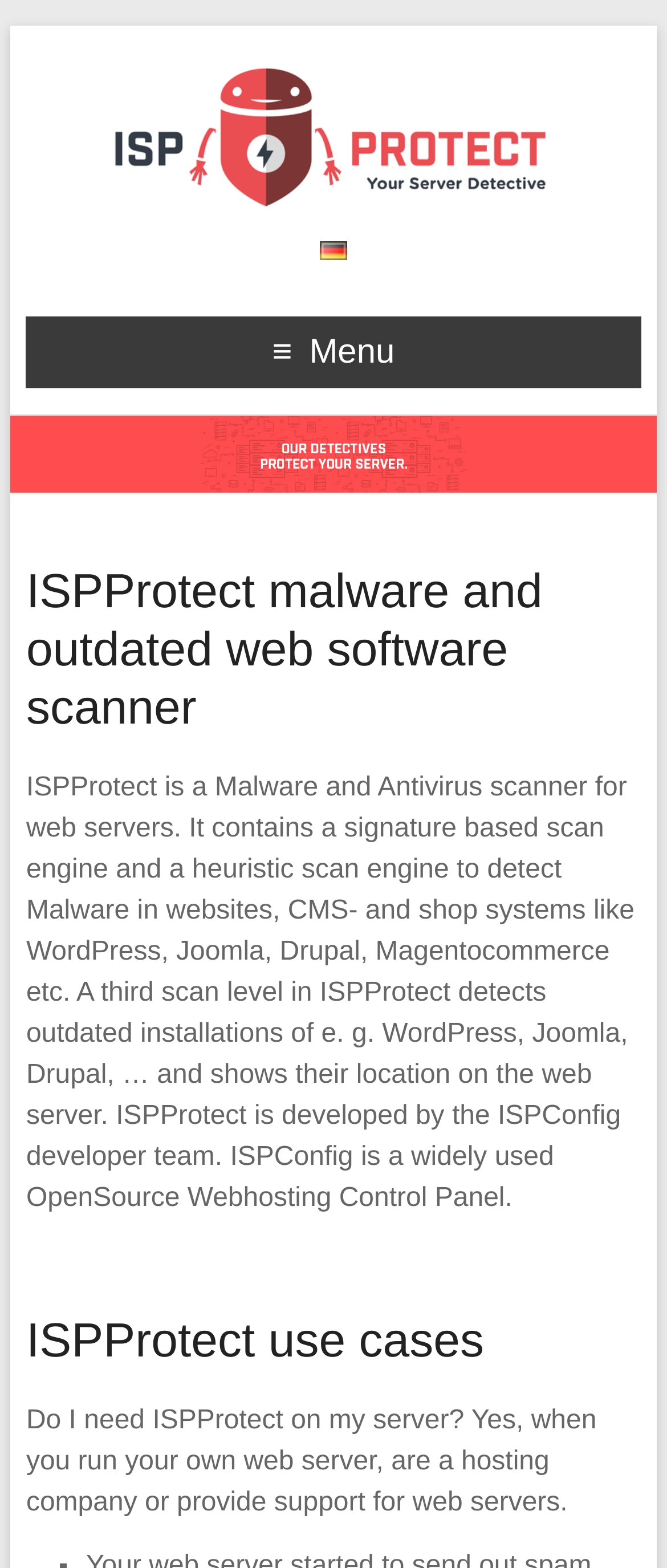What is the purpose of ISPProtect? Analyze the screenshot and reply with just one word or a short phrase.

Detect Malware and outdated software